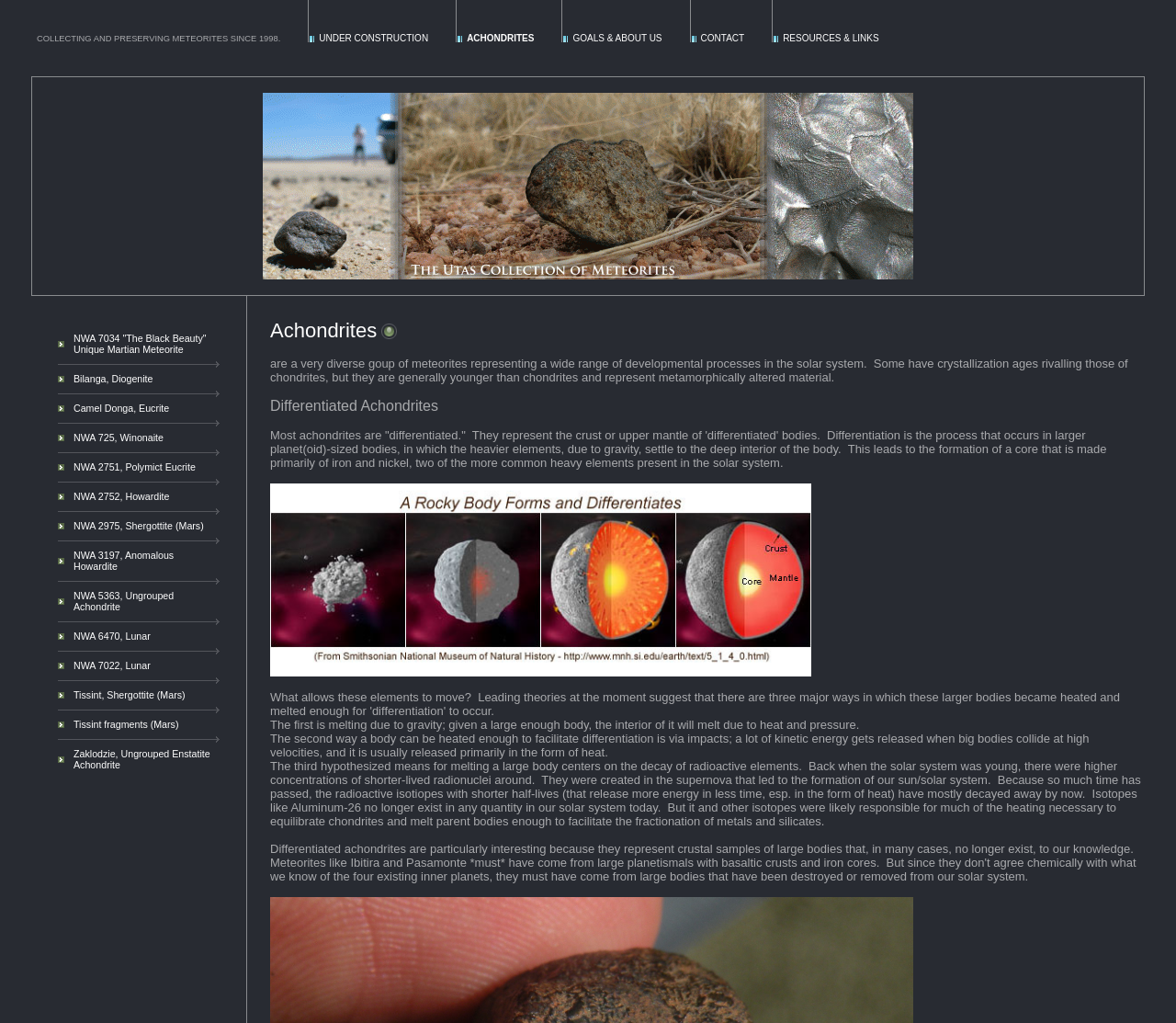What is the type of the meteorite 'Bilanga'?
Using the visual information, answer the question in a single word or phrase.

Diogenite